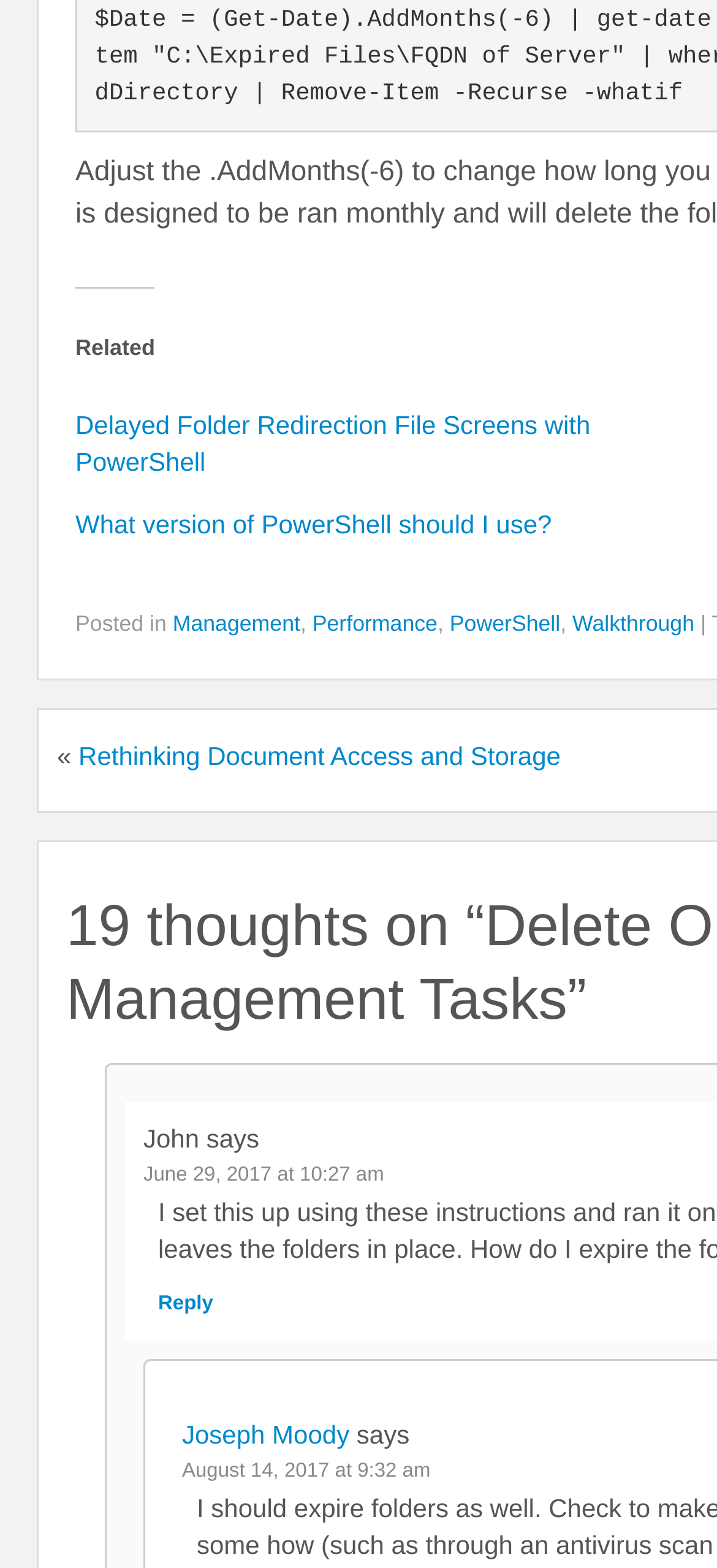Could you locate the bounding box coordinates for the section that should be clicked to accomplish this task: "Click on the link 'Joseph Moody'".

[0.254, 0.905, 0.487, 0.924]